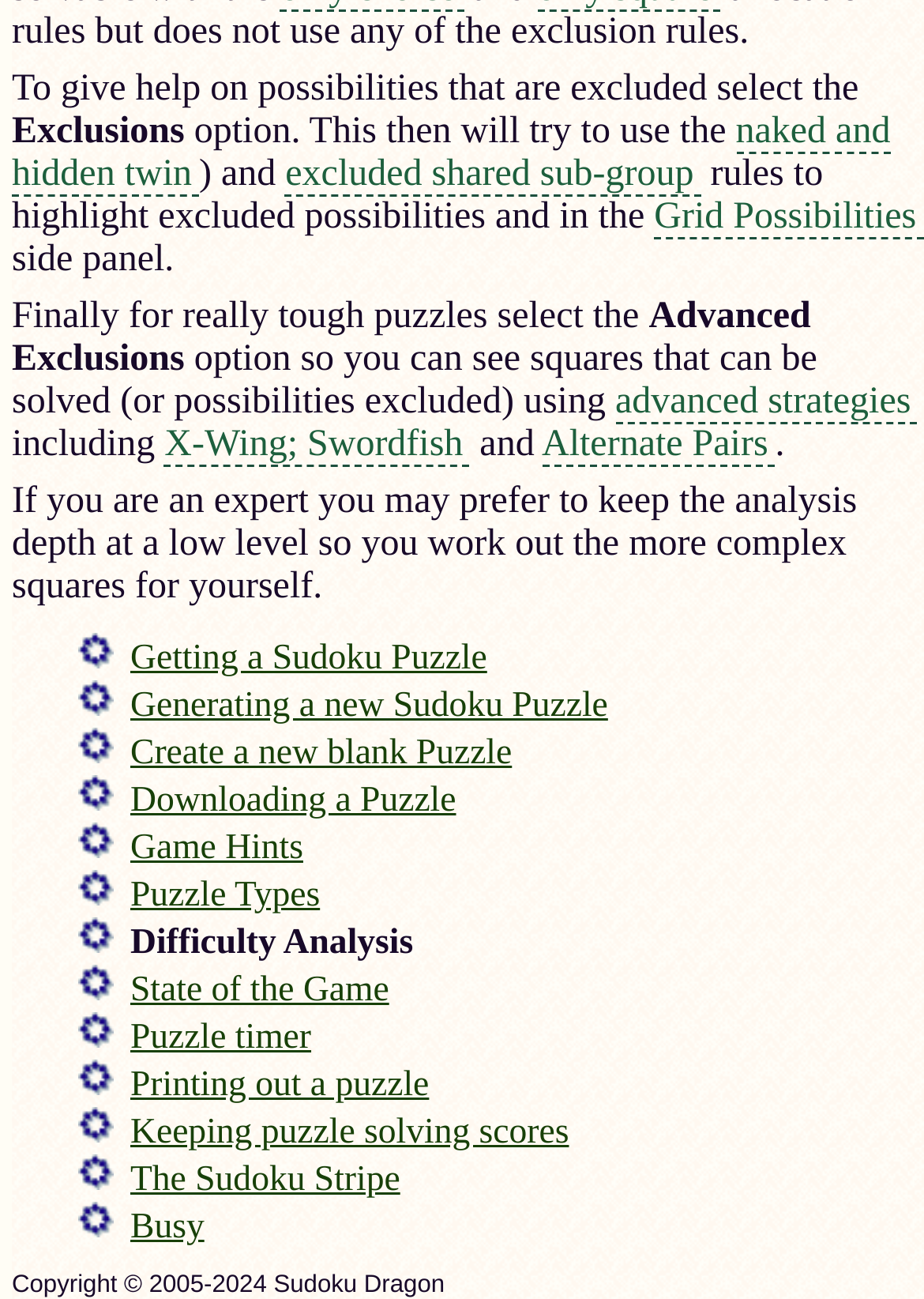Identify the bounding box coordinates of the region I need to click to complete this instruction: "select the Exclusions option".

[0.013, 0.086, 0.2, 0.117]